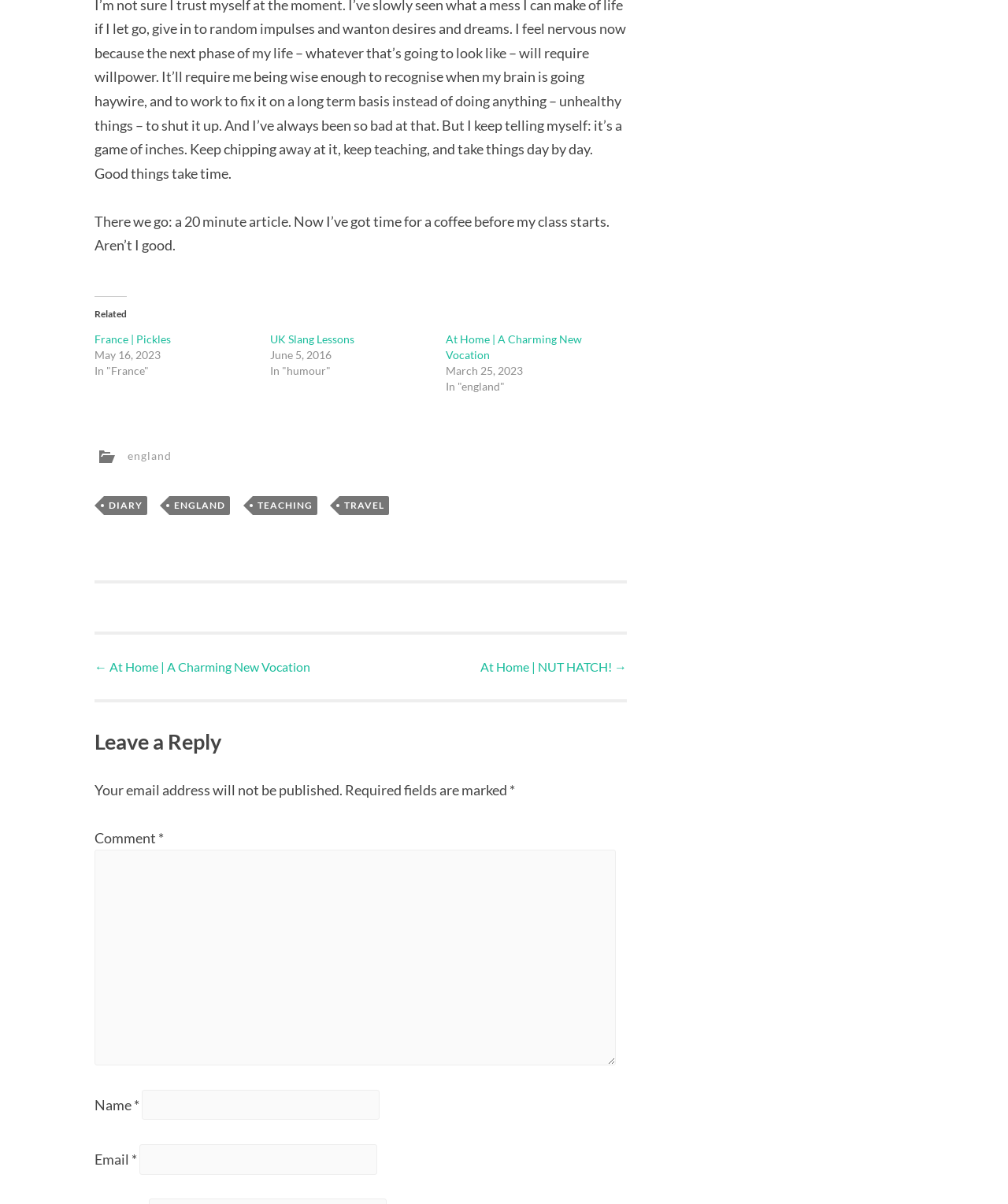What information is required to leave a comment?
Carefully examine the image and provide a detailed answer to the question.

The comment section includes fields for users to enter their name, email, and comment, and each field is marked as required. This suggests that users must provide this information in order to leave a comment.